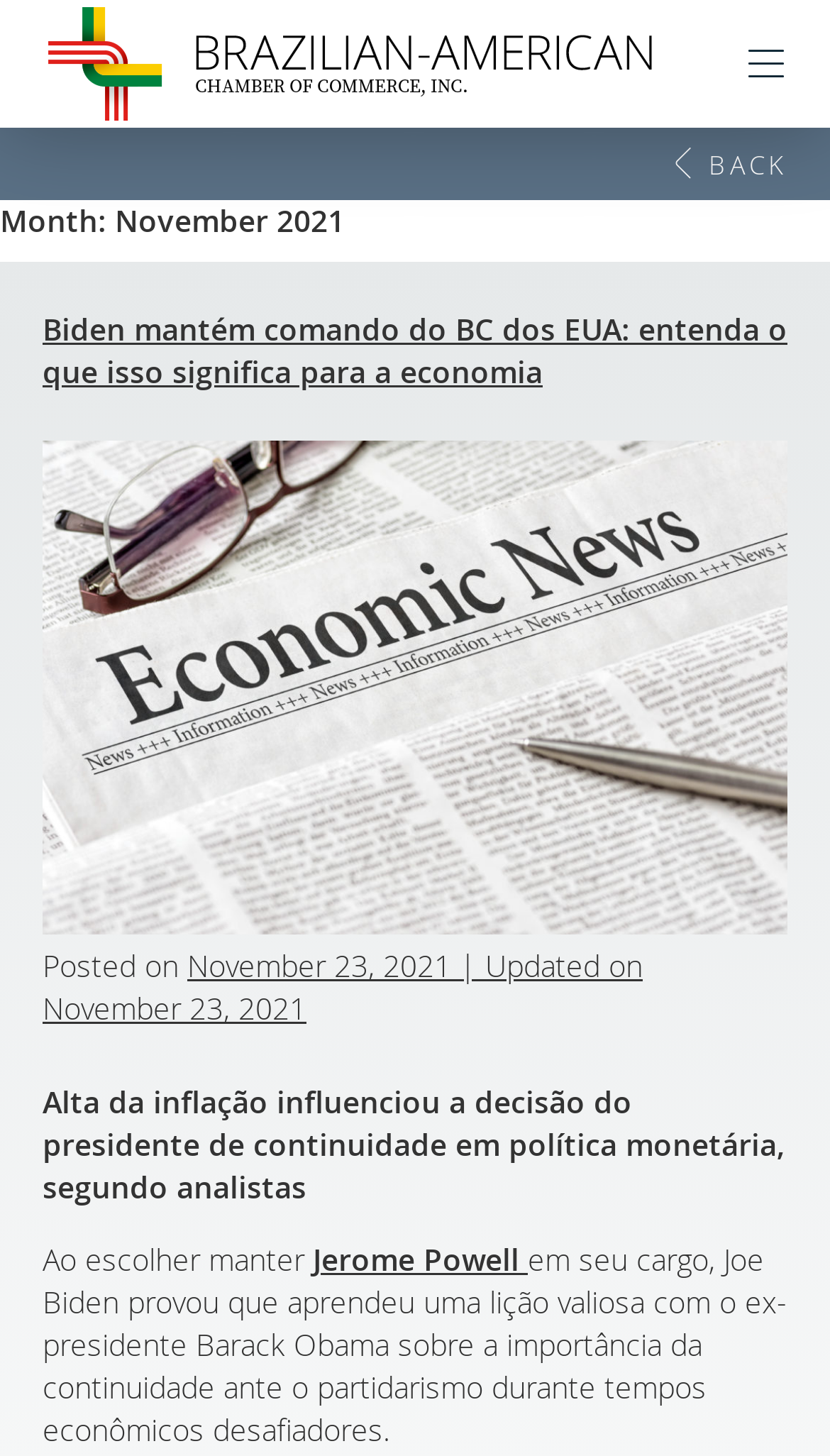Given the element description Brazil Economic Conference, predict the bounding box coordinates for the UI element in the webpage screenshot. The format should be (top-left x, top-left y, bottom-right x, bottom-right y), and the values should be between 0 and 1.

[0.051, 0.582, 0.949, 0.642]